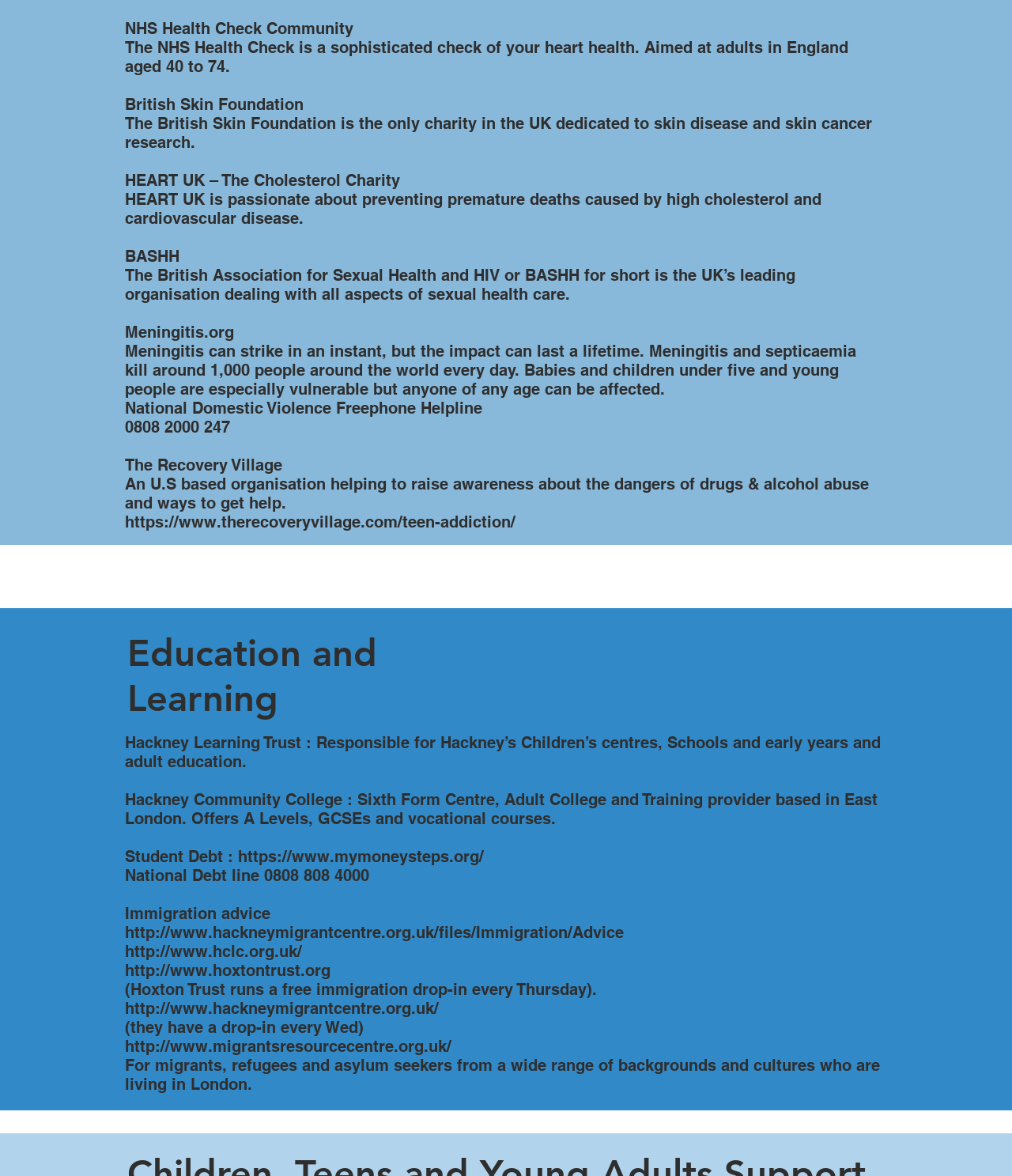Please locate the bounding box coordinates of the region I need to click to follow this instruction: "explore HEART UK website".

[0.123, 0.161, 0.812, 0.194]